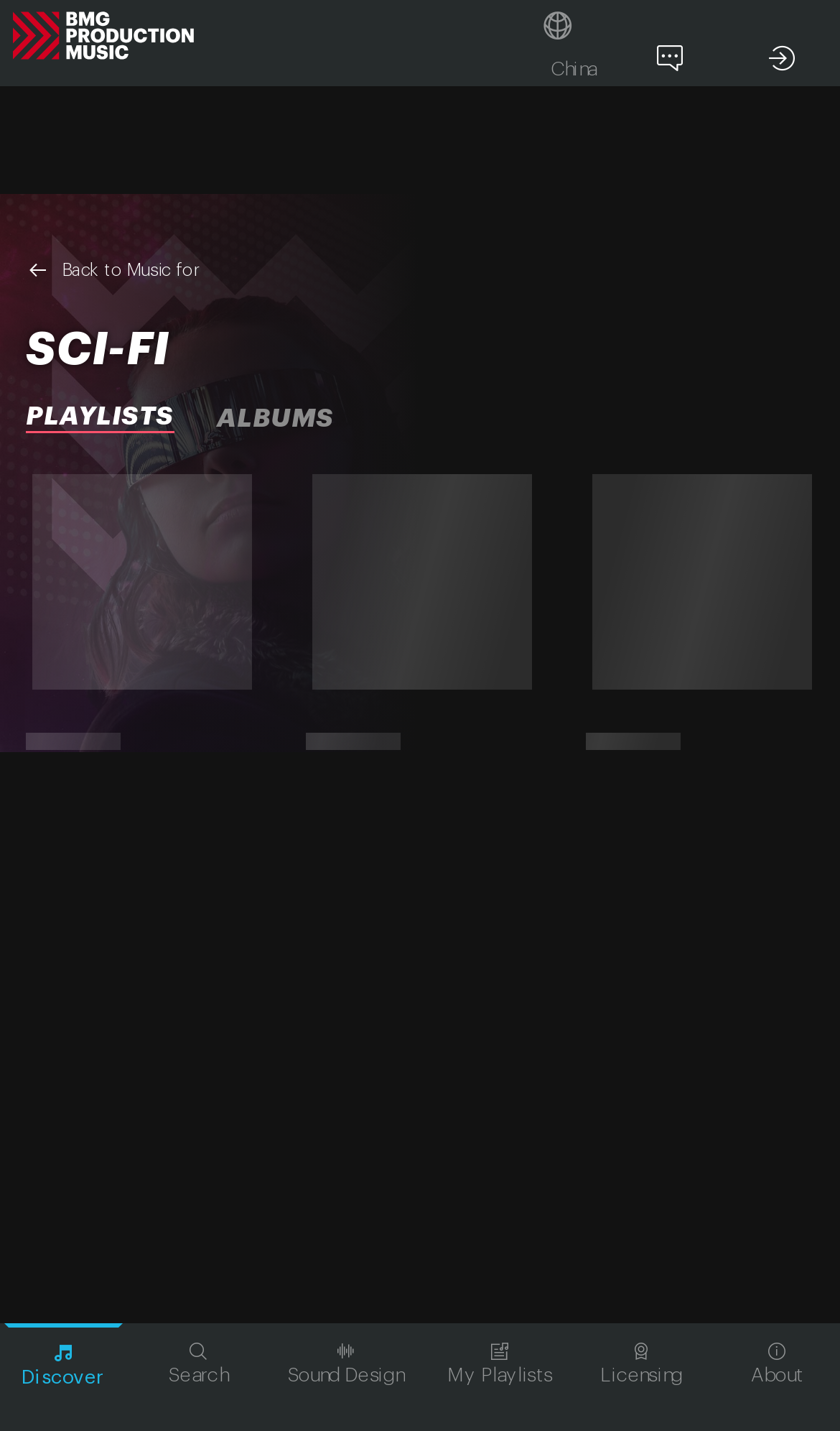Given the webpage screenshot and the description, determine the bounding box coordinates (top-left x, top-left y, bottom-right x, bottom-right y) that define the location of the UI element matching this description: aria-label="Range slider"

[0.851, 0.756, 0.897, 0.783]